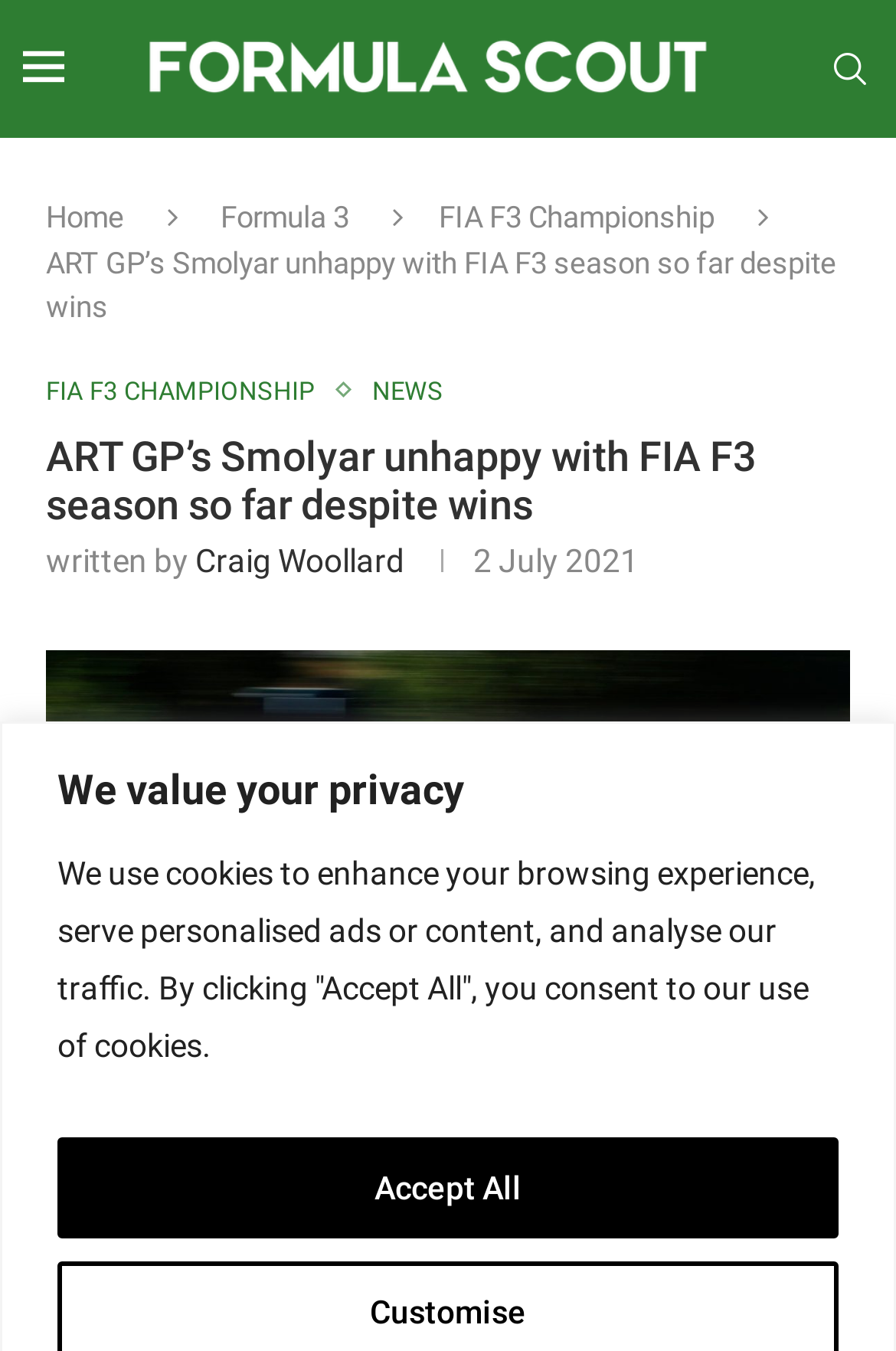Can you find the bounding box coordinates for the element that needs to be clicked to execute this instruction: "go to FIA F3 Championship"? The coordinates should be given as four float numbers between 0 and 1, i.e., [left, top, right, bottom].

[0.49, 0.148, 0.797, 0.173]